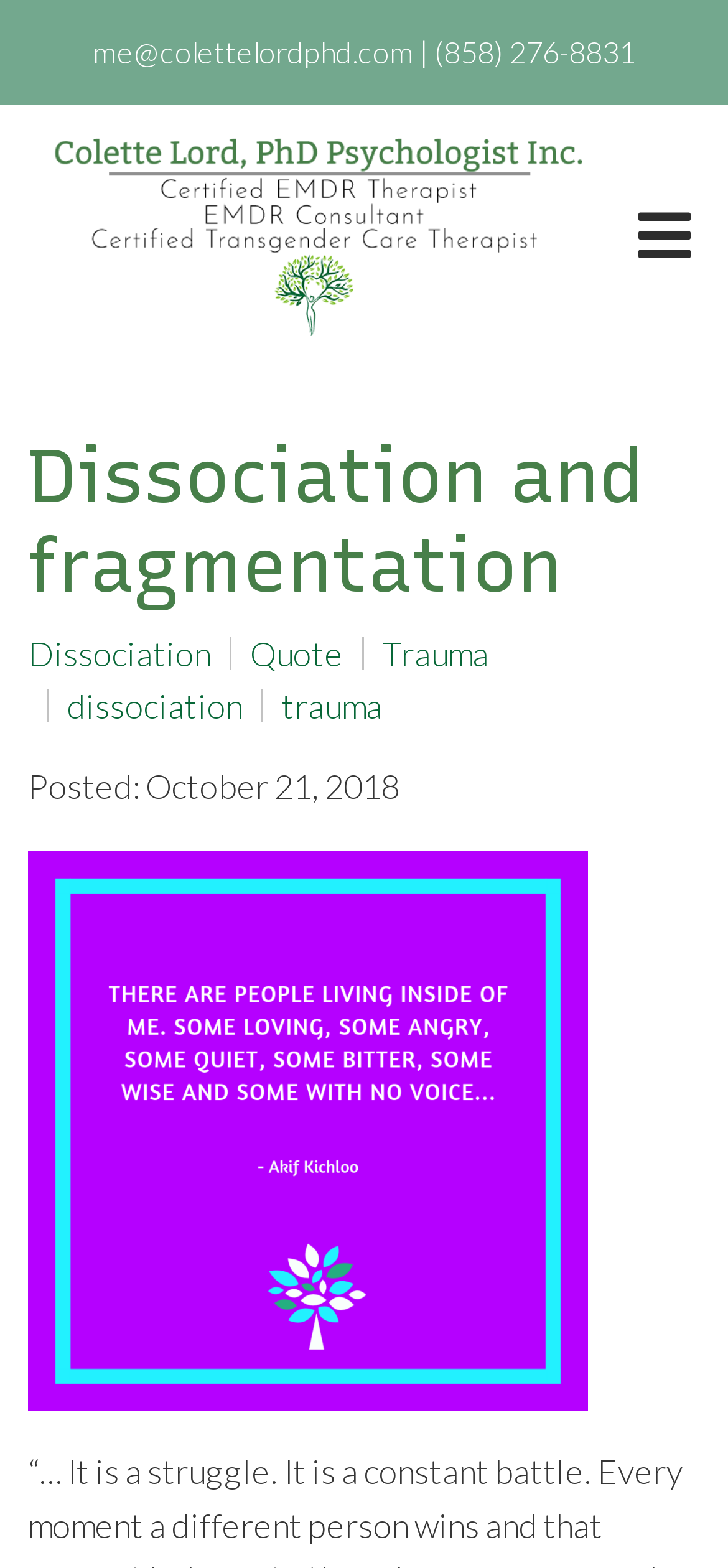Please locate the bounding box coordinates of the element that should be clicked to achieve the given instruction: "learn about trauma".

[0.497, 0.406, 0.672, 0.427]